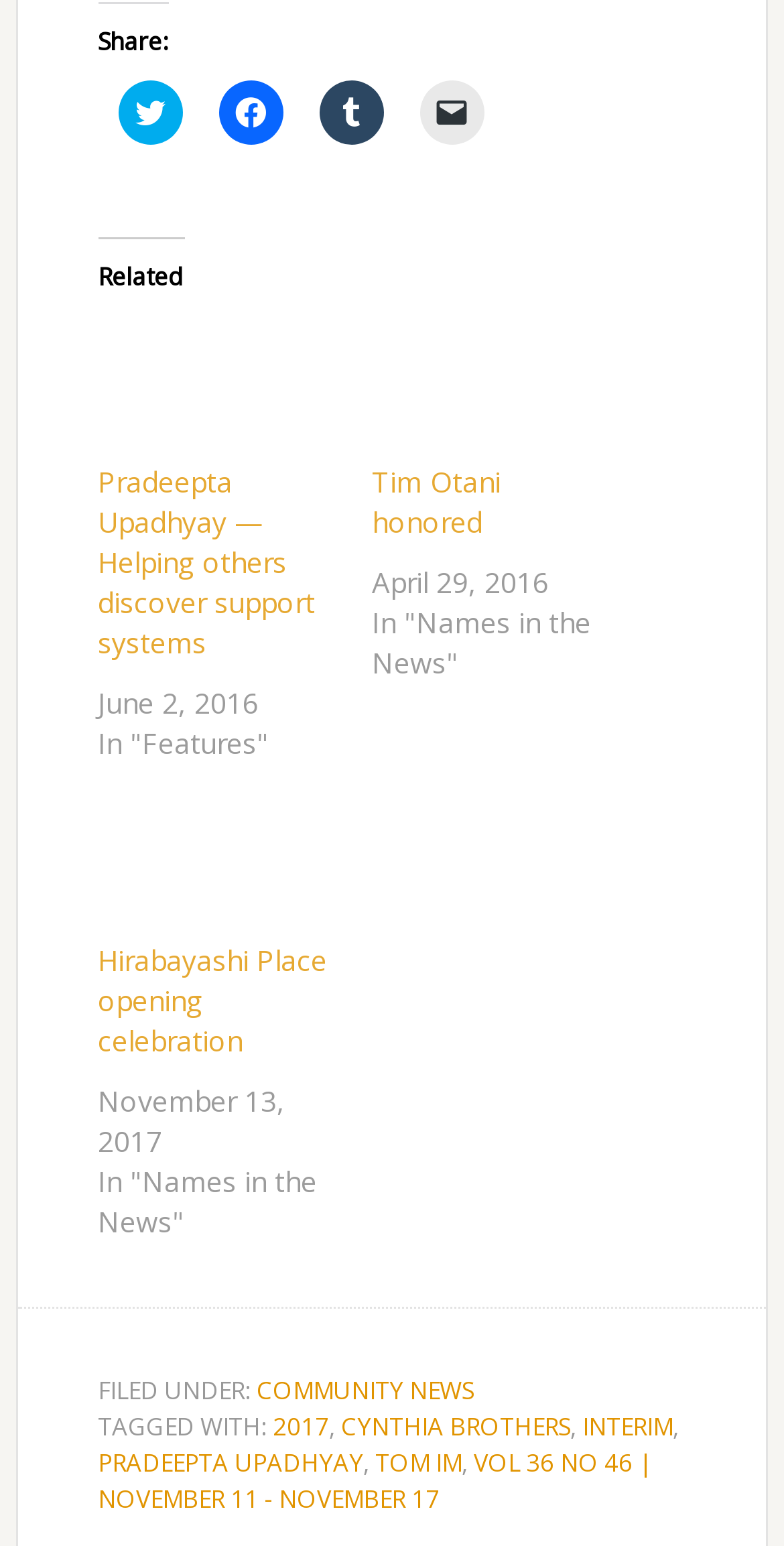Find the bounding box coordinates of the element I should click to carry out the following instruction: "Read about Pradeepta Upadhyay".

[0.125, 0.205, 0.423, 0.291]